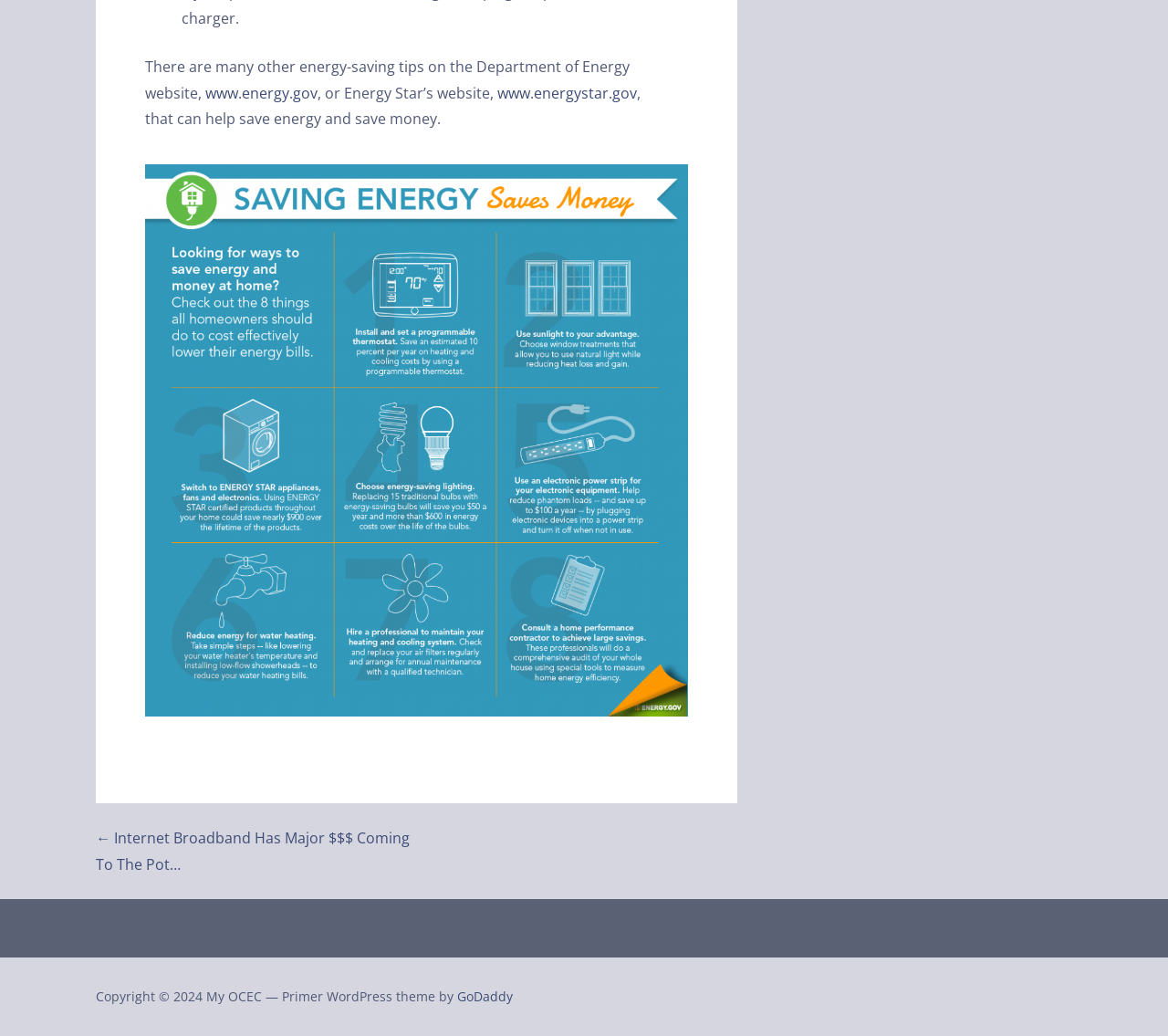What is the name of the website that provides energy-saving tips?
Analyze the image and deliver a detailed answer to the question.

The webpage mentions that there are many other energy-saving tips on the Department of Energy website, which implies that the Department of Energy website is a resource for energy-saving tips.